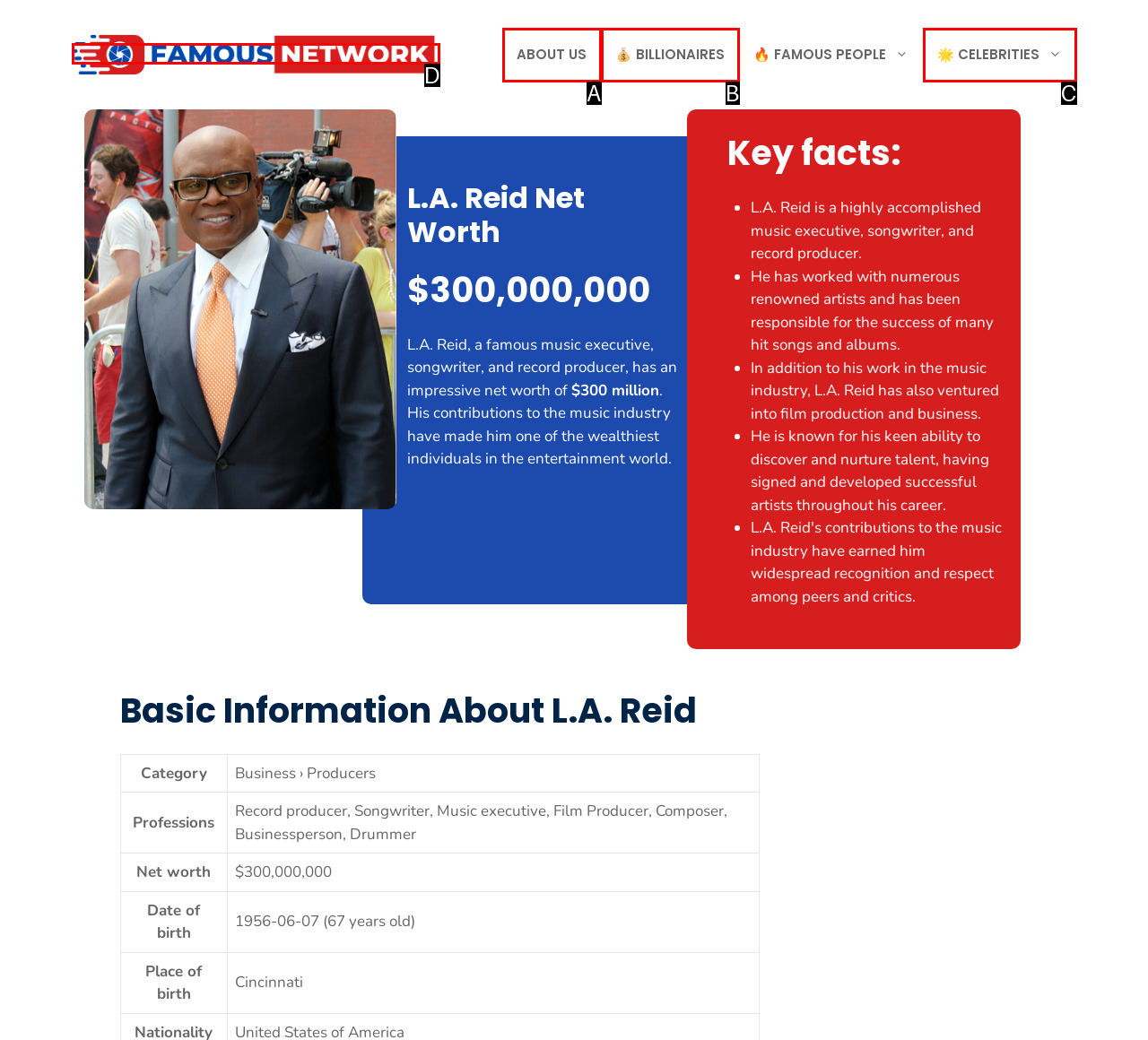Point out the option that best suits the description: 日程安排
Indicate your answer with the letter of the selected choice.

None